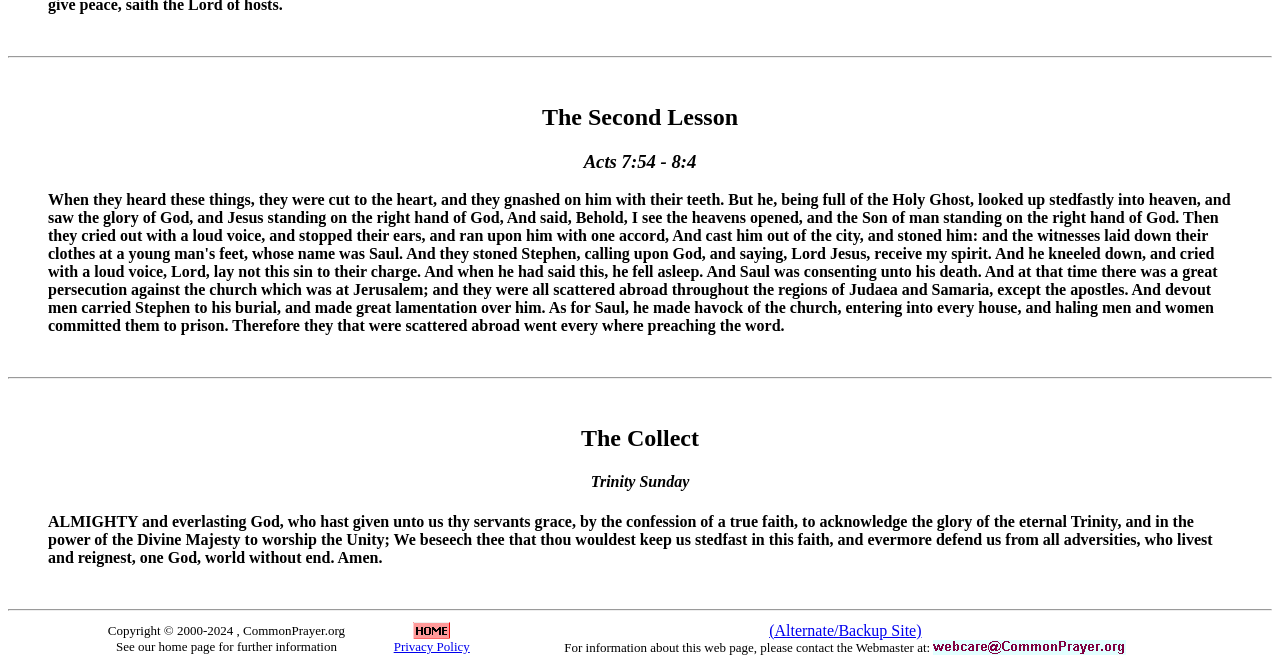How many blockquote elements are on the webpage?
Ensure your answer is thorough and detailed.

There are two blockquote elements on the webpage, one containing the content of the second lesson and another containing the collect prayer for Trinity Sunday.